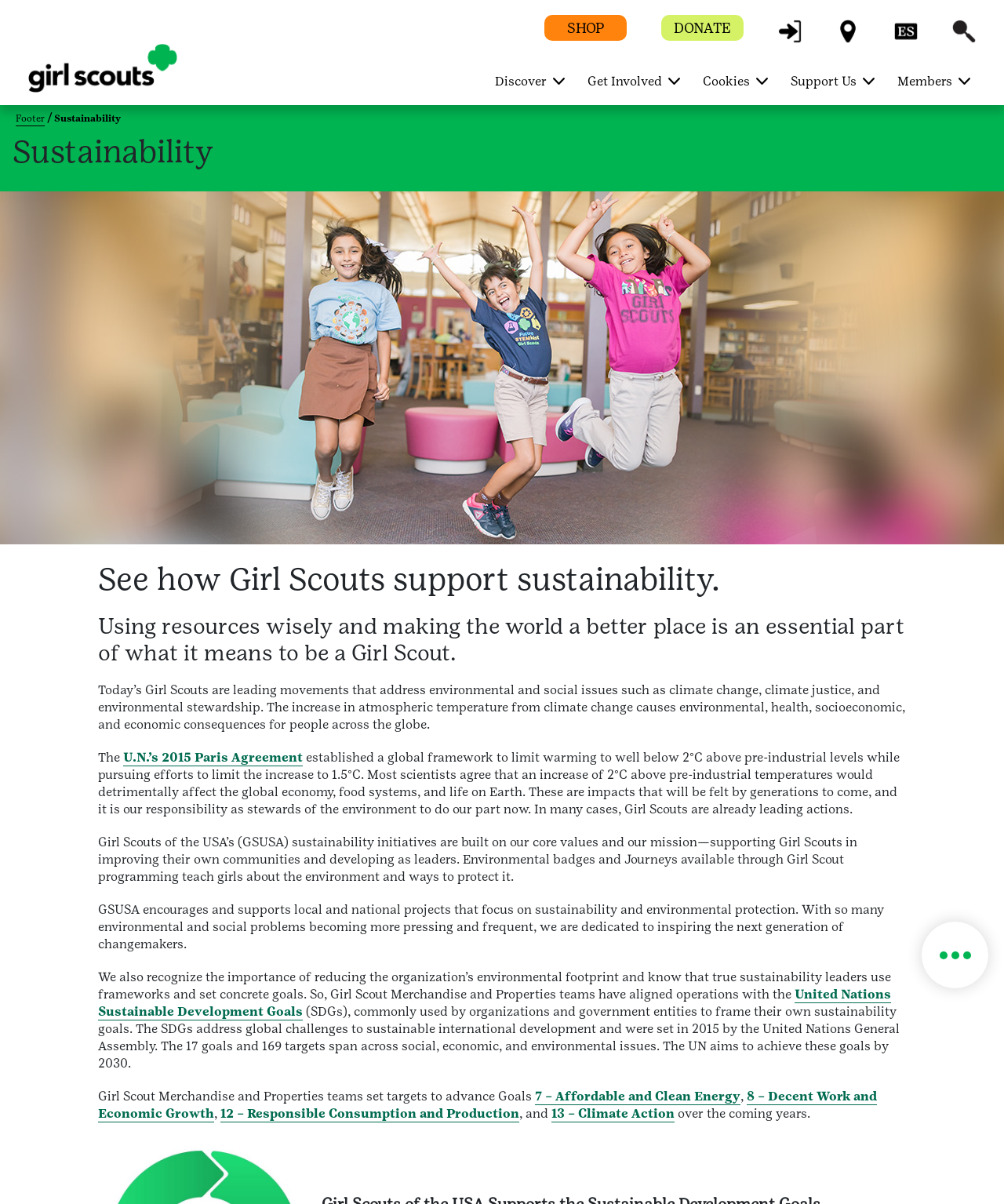Locate the bounding box coordinates of the area you need to click to fulfill this instruction: 'Search for something'. The coordinates must be in the form of four float numbers ranging from 0 to 1: [left, top, right, bottom].

[0.948, 0.016, 0.972, 0.036]